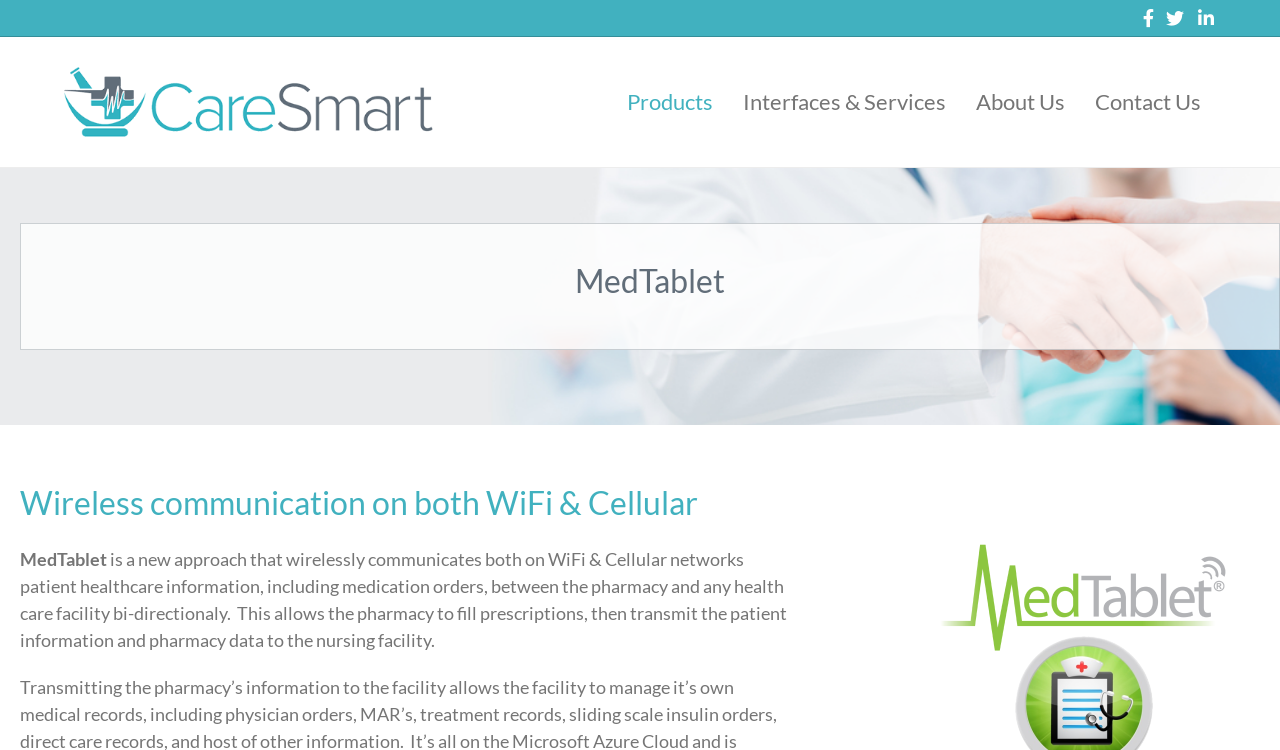Please find the bounding box coordinates of the element that you should click to achieve the following instruction: "Get in touch with Contact Us". The coordinates should be presented as four float numbers between 0 and 1: [left, top, right, bottom].

[0.844, 0.096, 0.95, 0.177]